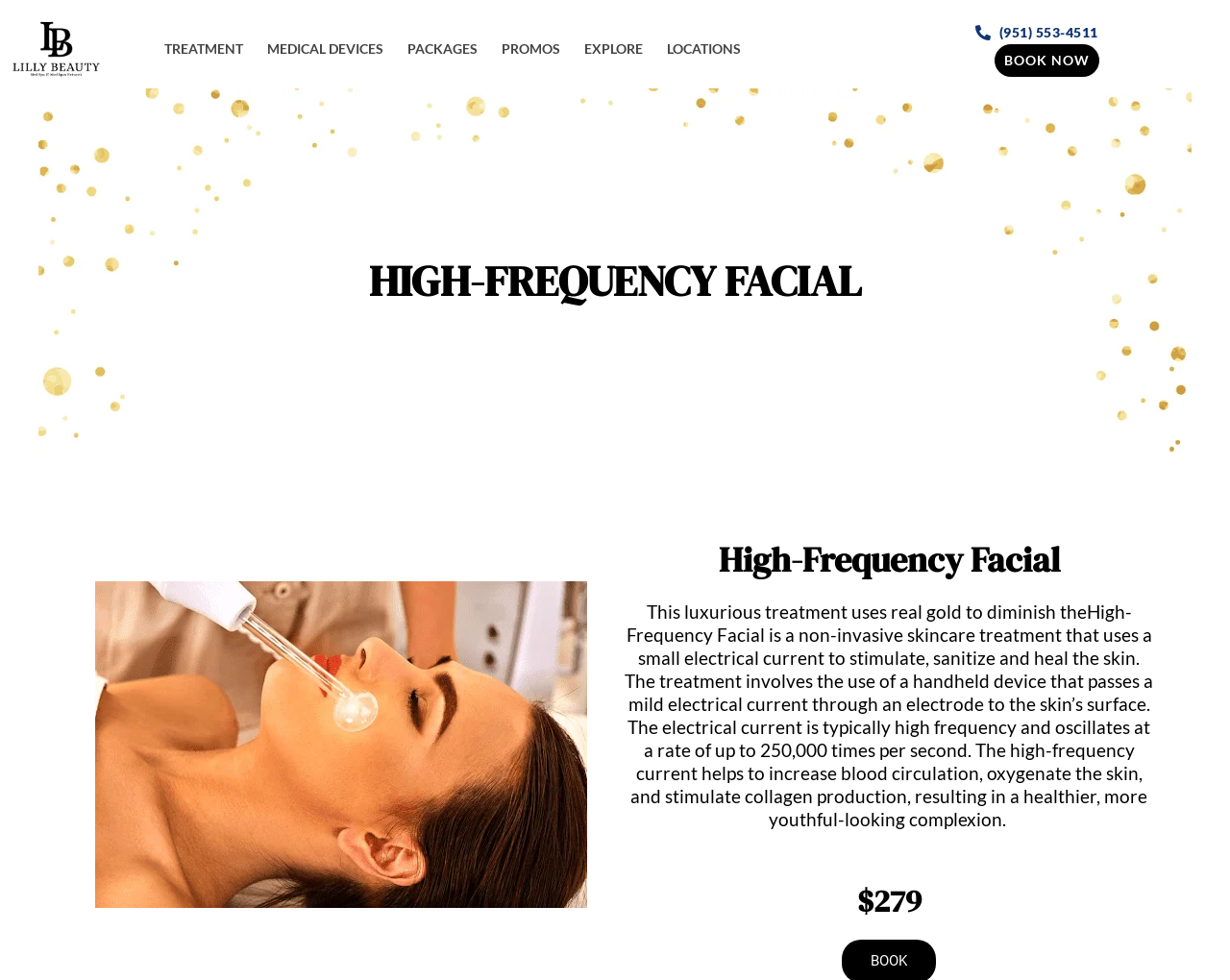Determine the bounding box coordinates for the element that should be clicked to follow this instruction: "Call the phone number". The coordinates should be given as four float numbers between 0 and 1, in the format [left, top, right, bottom].

[0.793, 0.022, 0.893, 0.045]